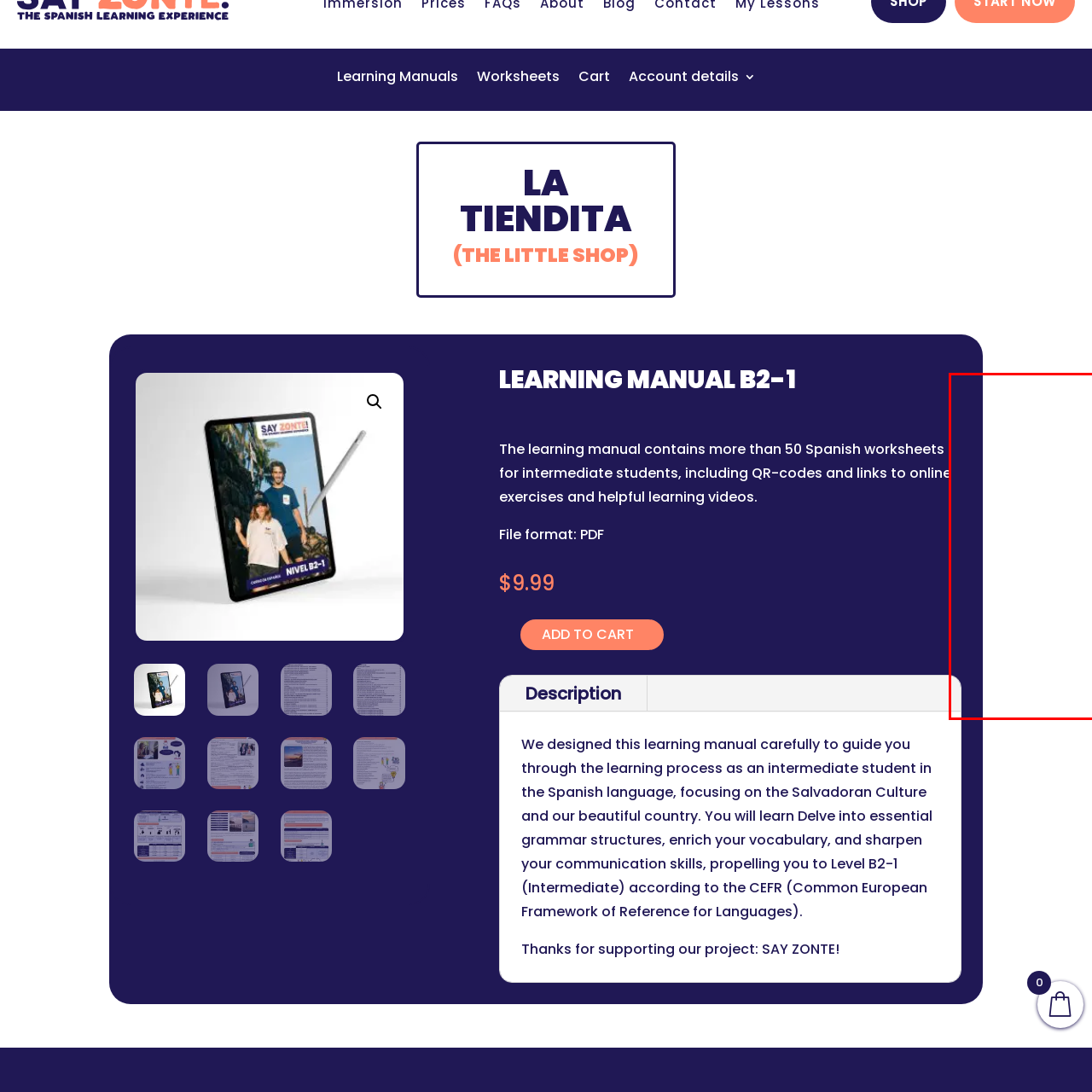Concentrate on the part of the image bordered in red, How many worksheets are included in the manual? Answer concisely with a word or phrase.

over 50